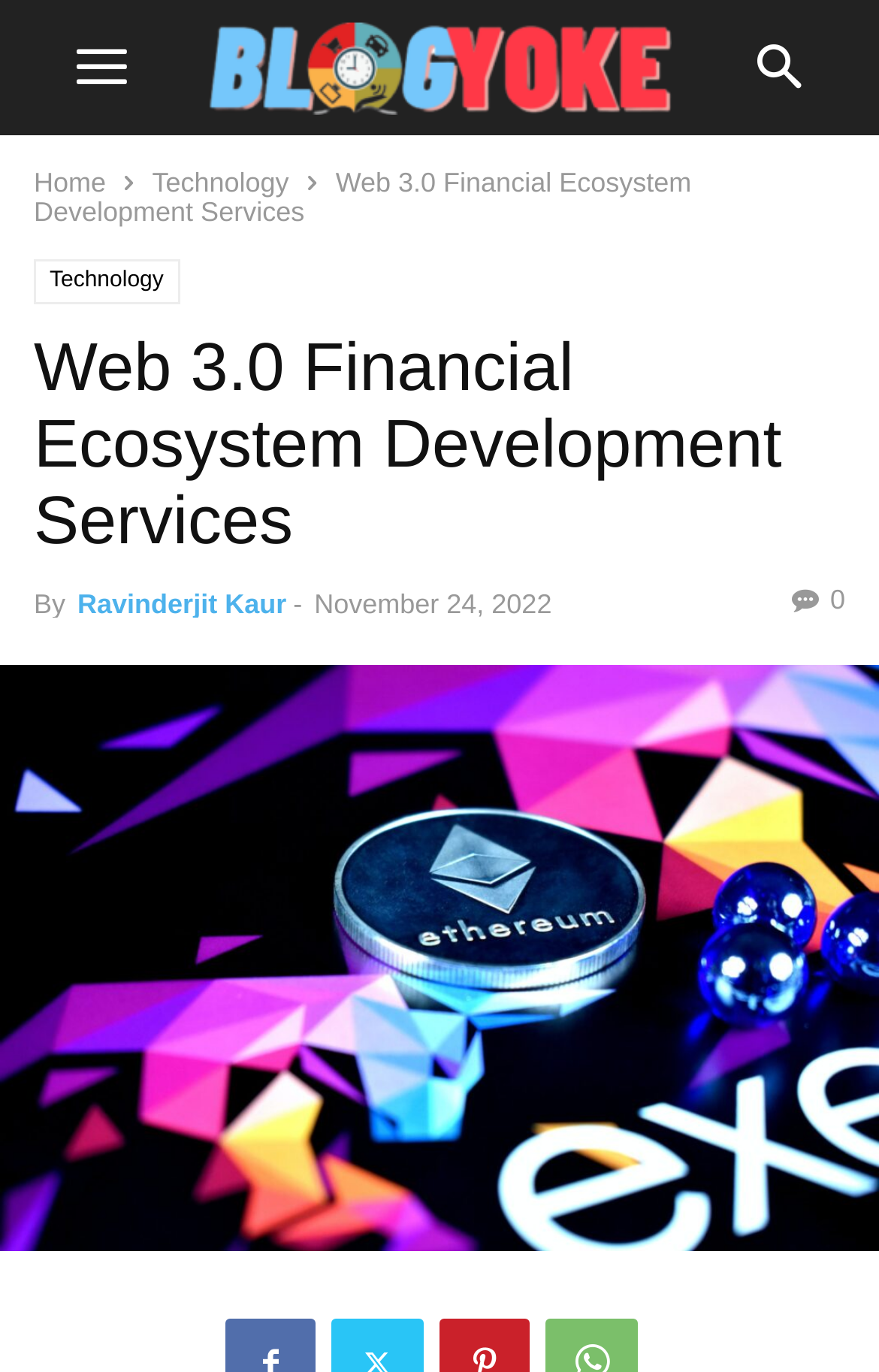Provide a comprehensive description of the webpage.

This webpage is about Web 3.0 Financial Ecosystem Development Services, with a focus on blog articles. At the top left corner, there is a mobile toggle button and a logo image. On the top right corner, there is a search button. Below the logo, there are navigation links to "Home" and "Technology". 

The main content area has a heading that repeats the title "Web 3.0 Financial Ecosystem Development Services". Below the heading, there is an article written by Ravinderjit Kaur, dated November 24, 2022. The article has a share button on the right side. 

At the bottom of the page, there is a link to "dApp Development" with a background image. The image takes up the full width of the page and is positioned below the main content area.